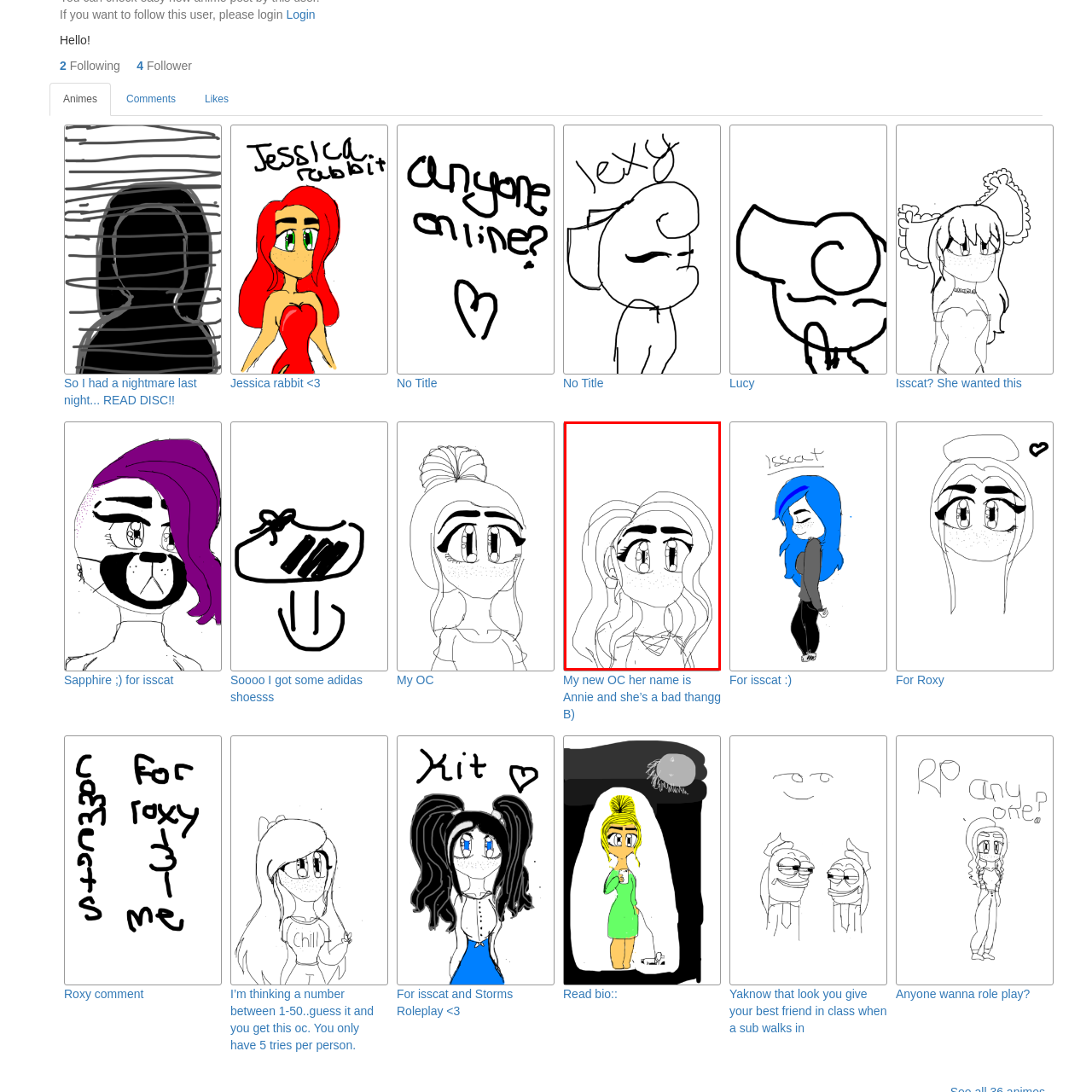Observe the image confined by the red frame and answer the question with a single word or phrase:
What is the design at the neckline of the character's outfit?

Crisscross